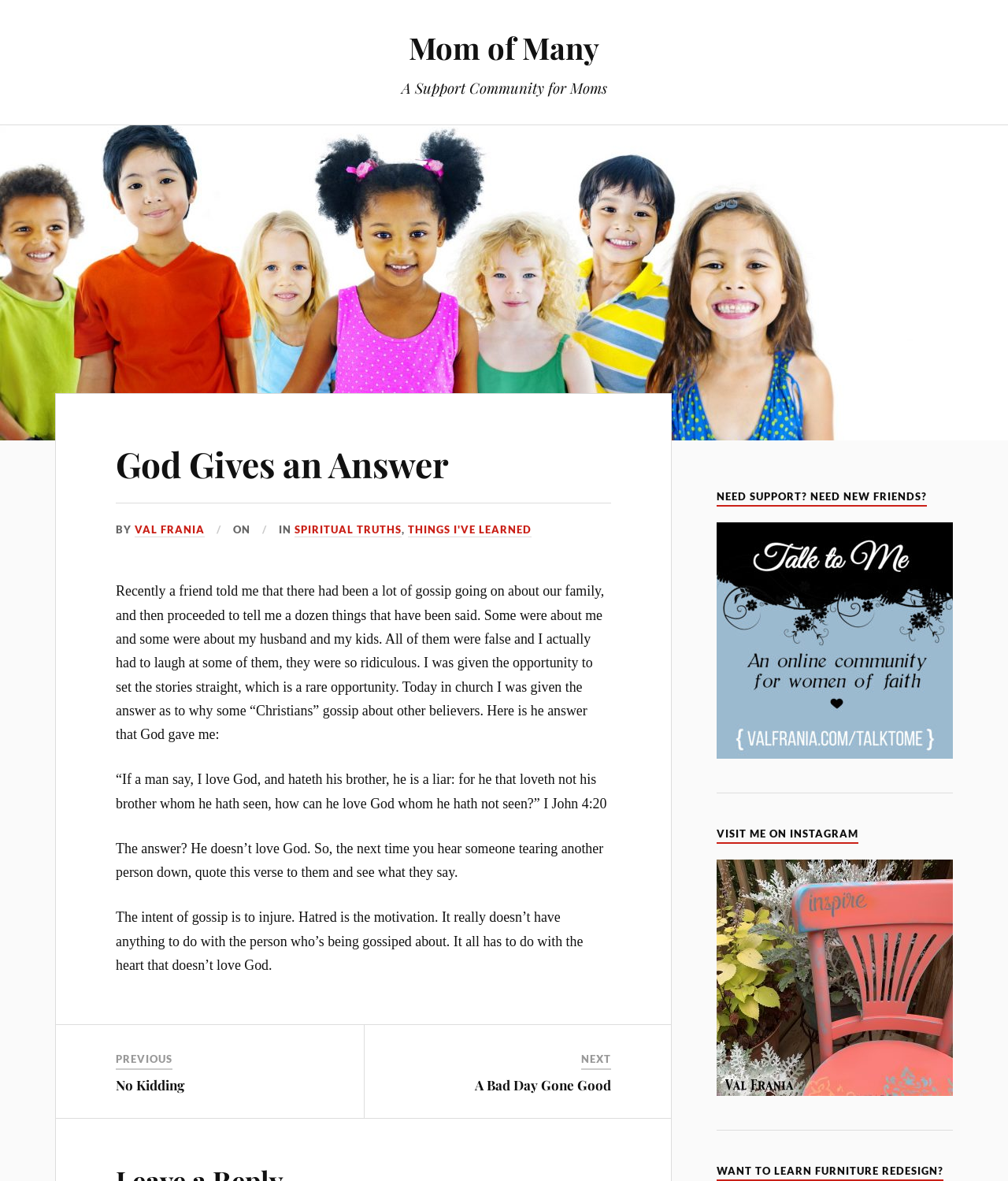Give the bounding box coordinates for the element described by: "A Bad Day Gone Good".

[0.471, 0.912, 0.606, 0.926]